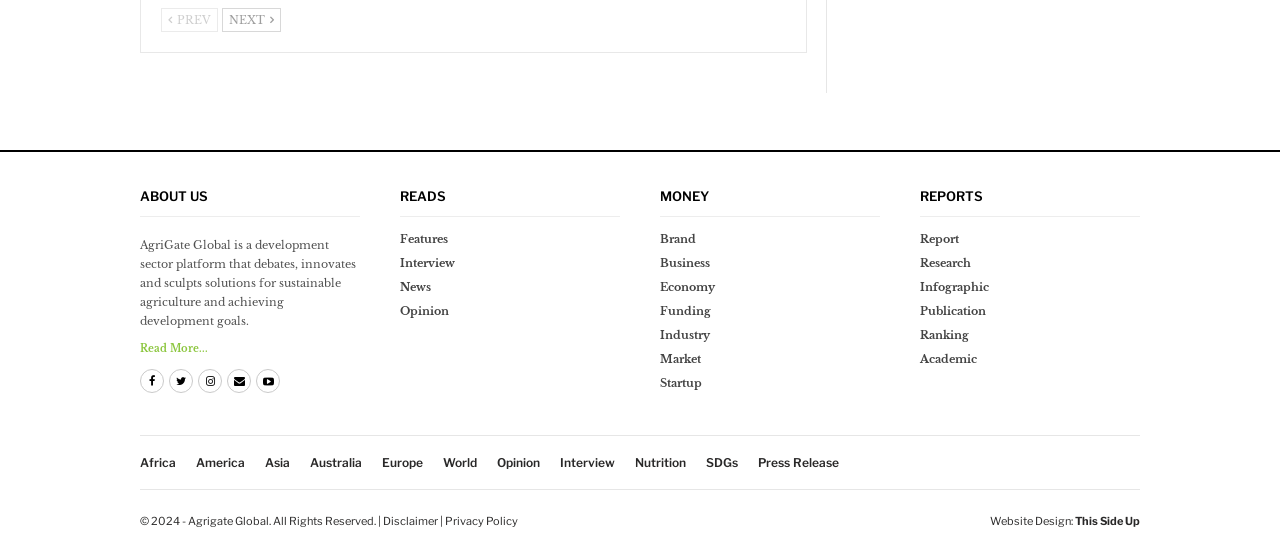Given the element description, predict the bounding box coordinates in the format (top-left x, top-left y, bottom-right x, bottom-right y). Make sure all values are between 0 and 1. Here is the element description: This Side Up

[0.84, 0.93, 0.891, 0.956]